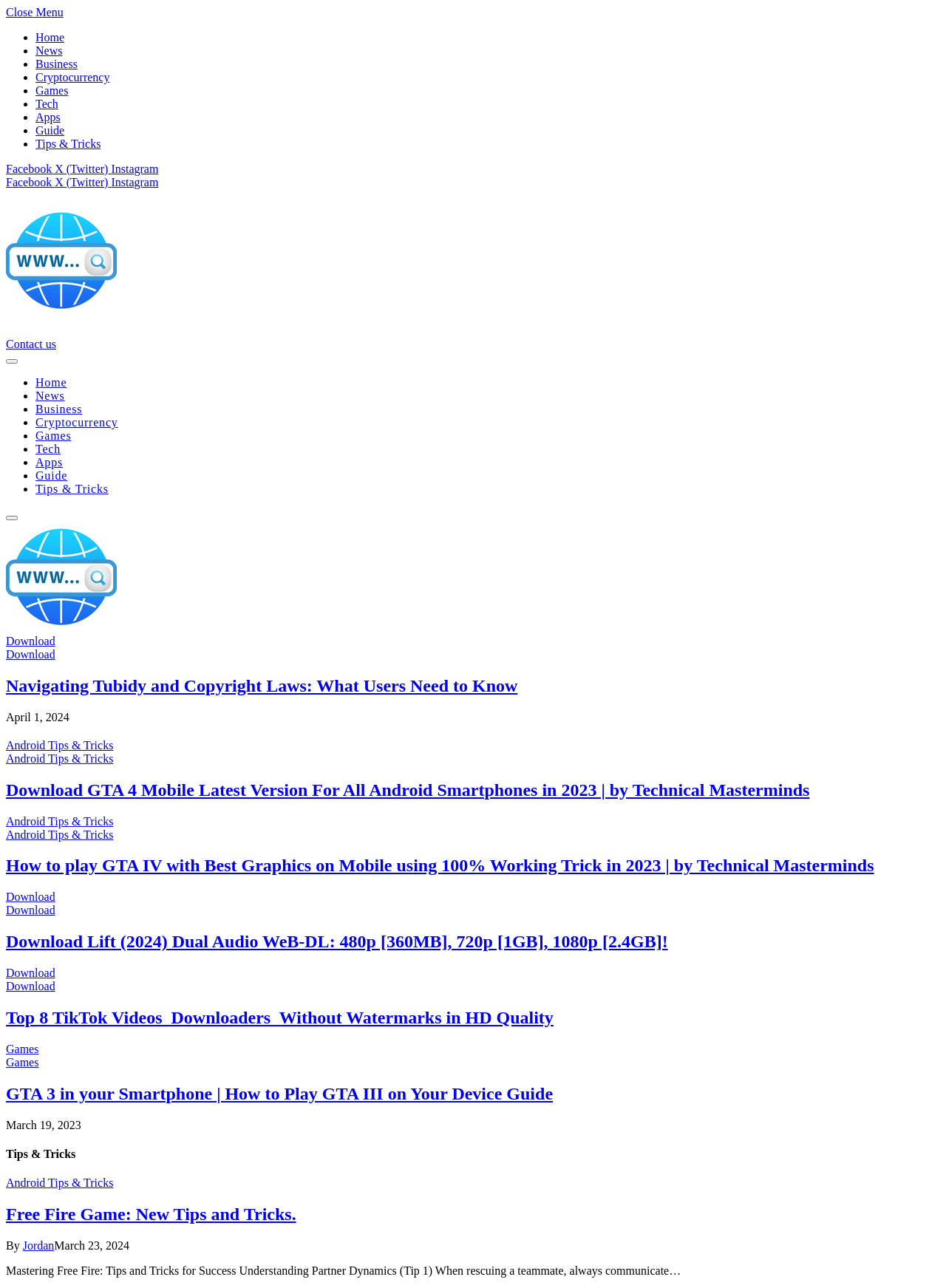What is the title of the first article?
Refer to the image and respond with a one-word or short-phrase answer.

Navigating Tubidy and Copyright Laws: What Users Need to Know